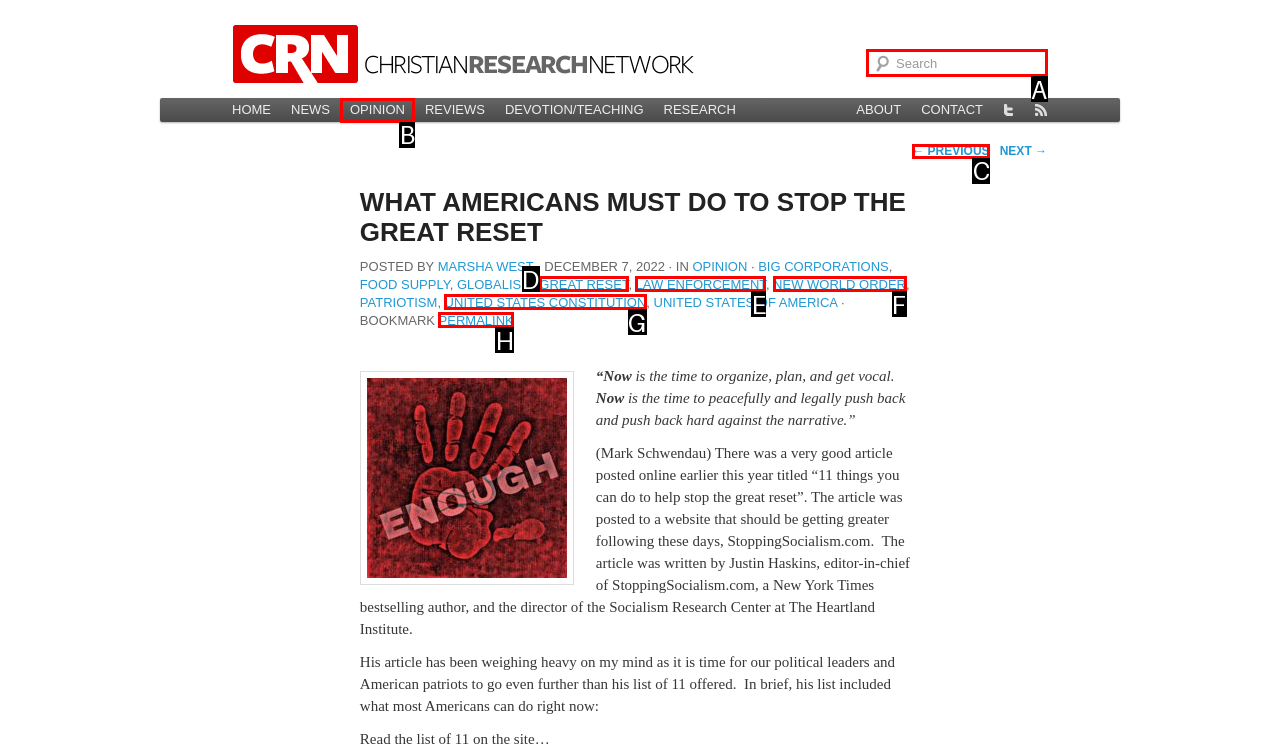Out of the given choices, which letter corresponds to the UI element required to Search for something? Answer with the letter.

A